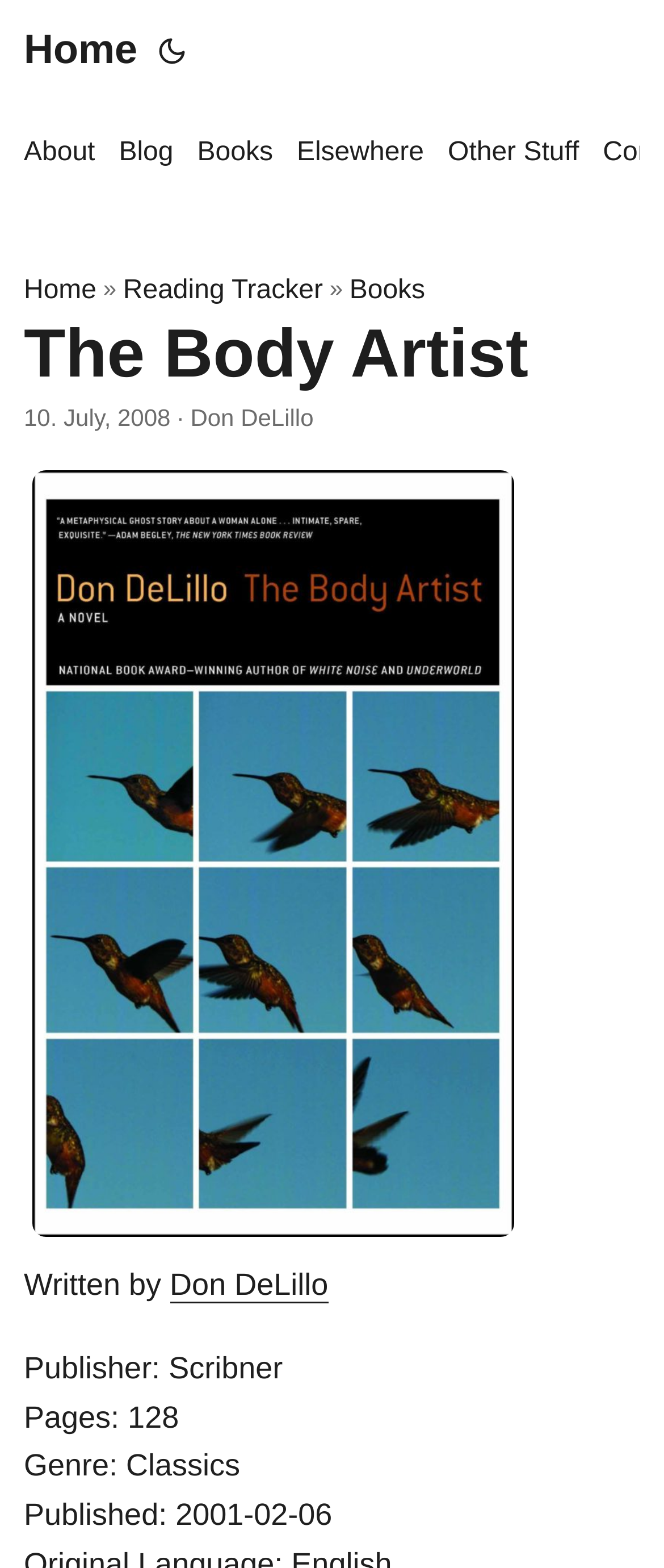How many pages does the book have?
Using the screenshot, give a one-word or short phrase answer.

128